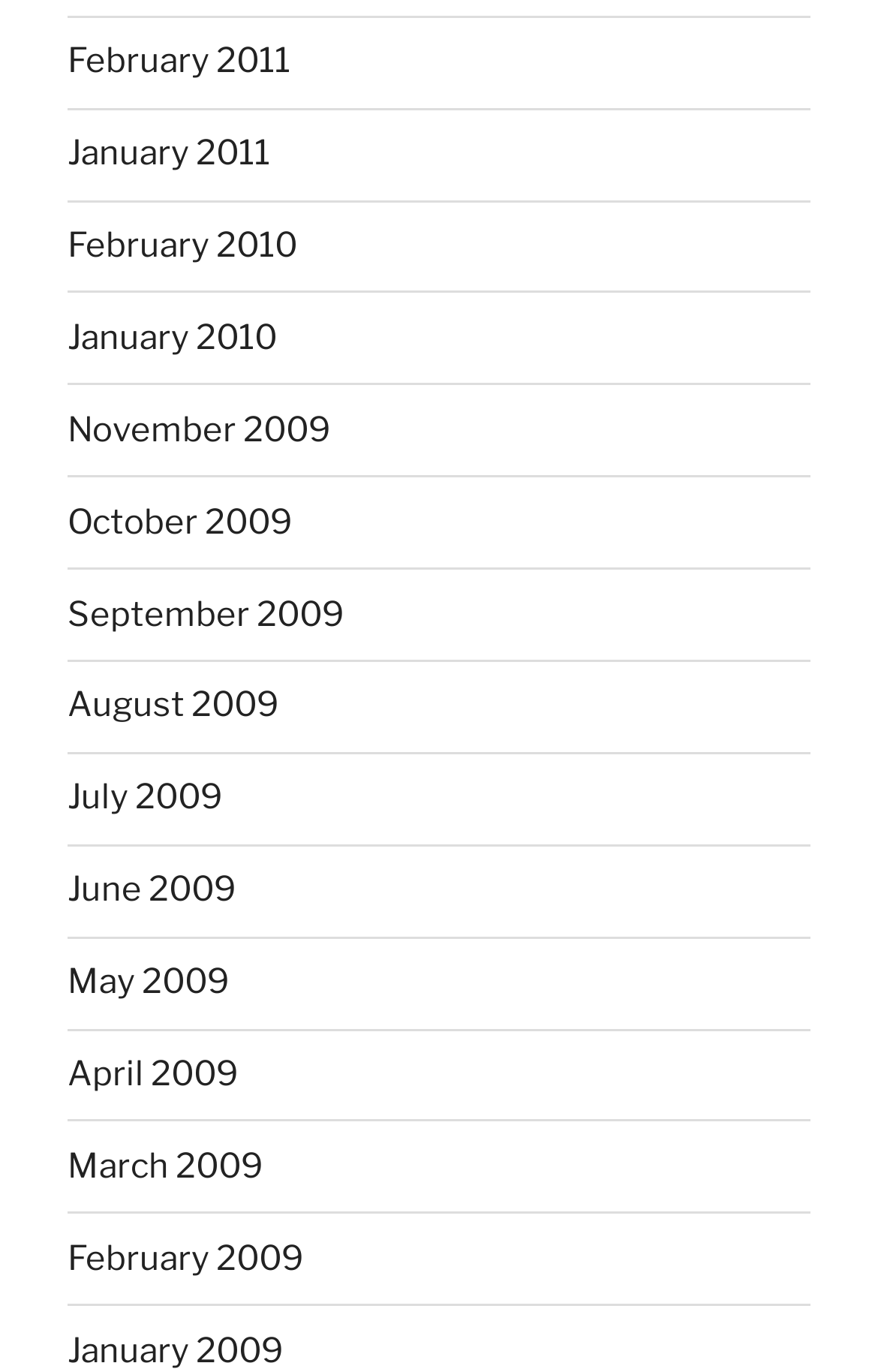Identify the bounding box coordinates for the element you need to click to achieve the following task: "browse September 2009 posts". The coordinates must be four float values ranging from 0 to 1, formatted as [left, top, right, bottom].

[0.077, 0.433, 0.392, 0.462]